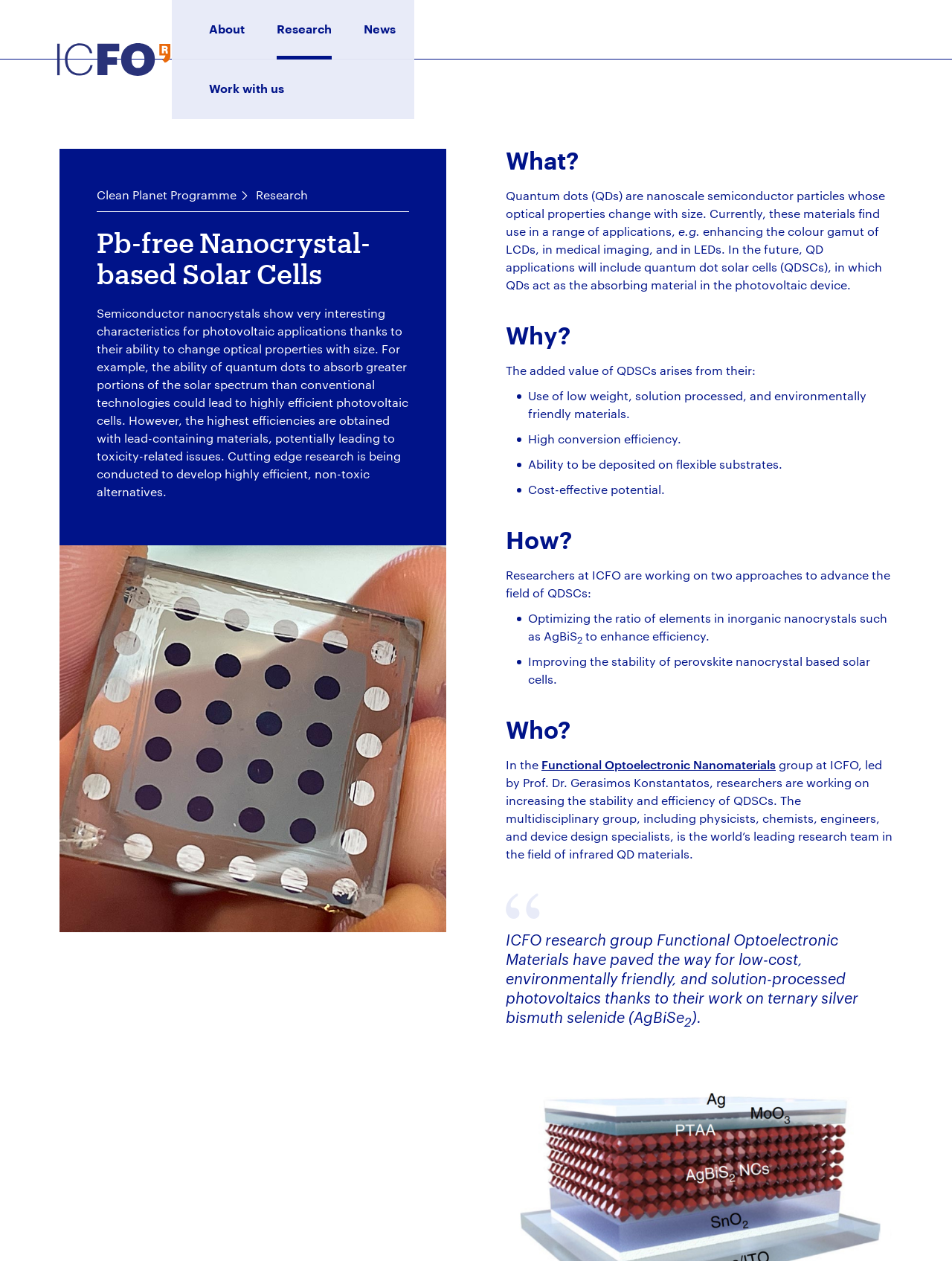Find the UI element described as: "Functional Optoelectronic Nanomaterials" and predict its bounding box coordinates. Ensure the coordinates are four float numbers between 0 and 1, [left, top, right, bottom].

[0.569, 0.601, 0.815, 0.612]